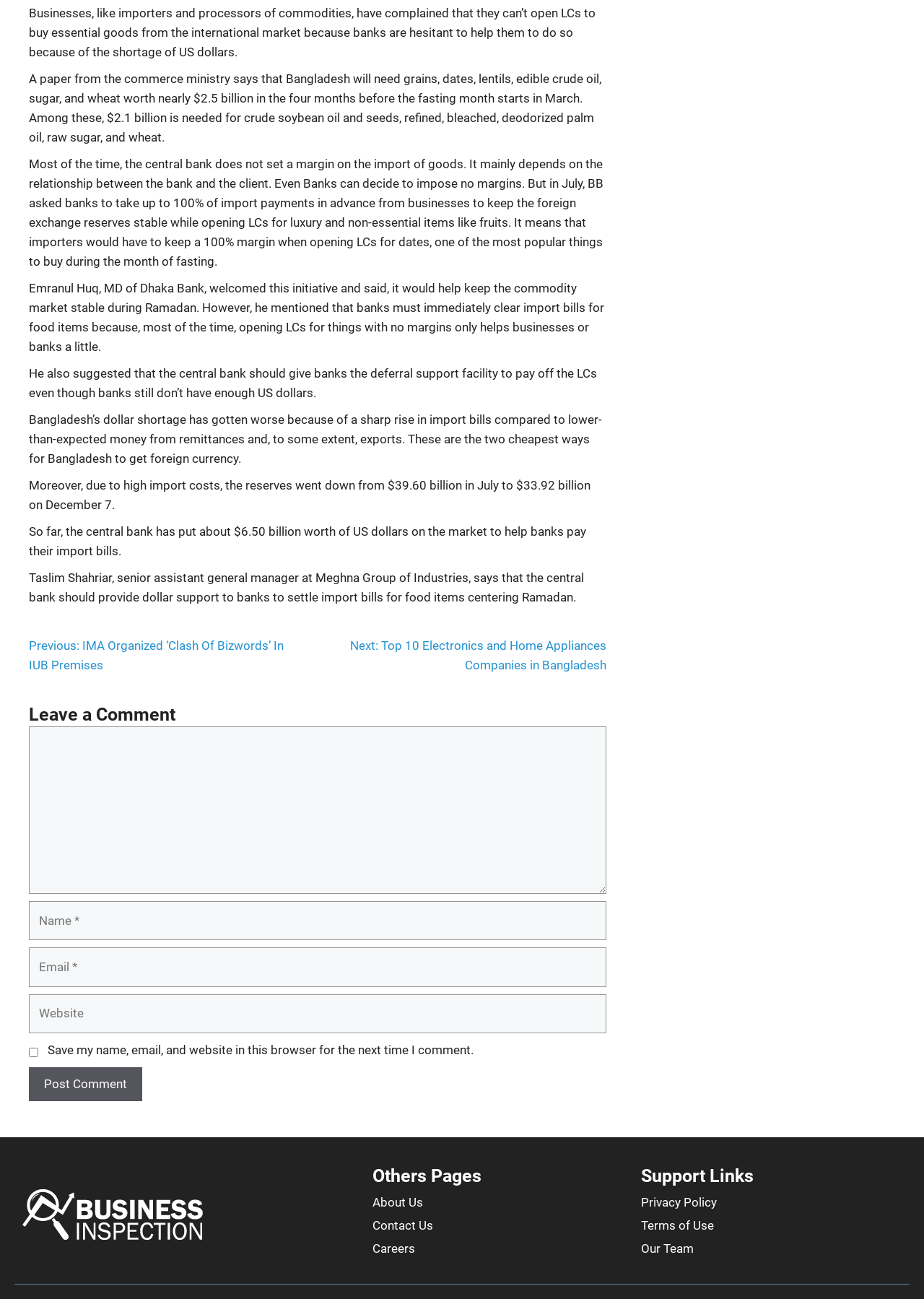Please examine the image and provide a detailed answer to the question: What is the purpose of the 'Save my name, email, and website in this browser for the next time I comment' checkbox?

The checkbox is located below the comment form and allows users to save their name, email, and website in the browser for the next time they comment.